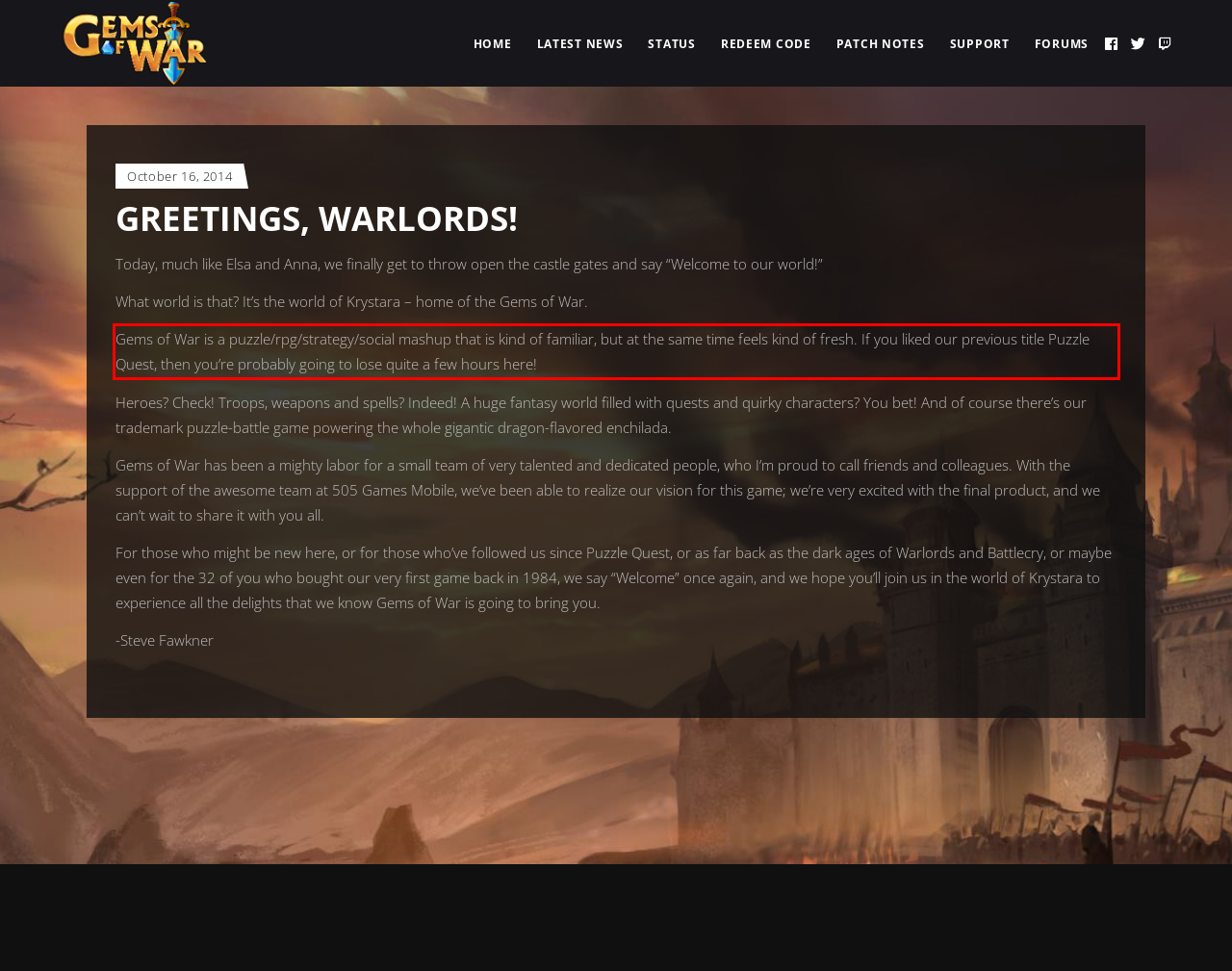Please look at the screenshot provided and find the red bounding box. Extract the text content contained within this bounding box.

Gems of War is a puzzle/rpg/strategy/social mashup that is kind of familiar, but at the same time feels kind of fresh. If you liked our previous title Puzzle Quest, then you’re probably going to lose quite a few hours here!